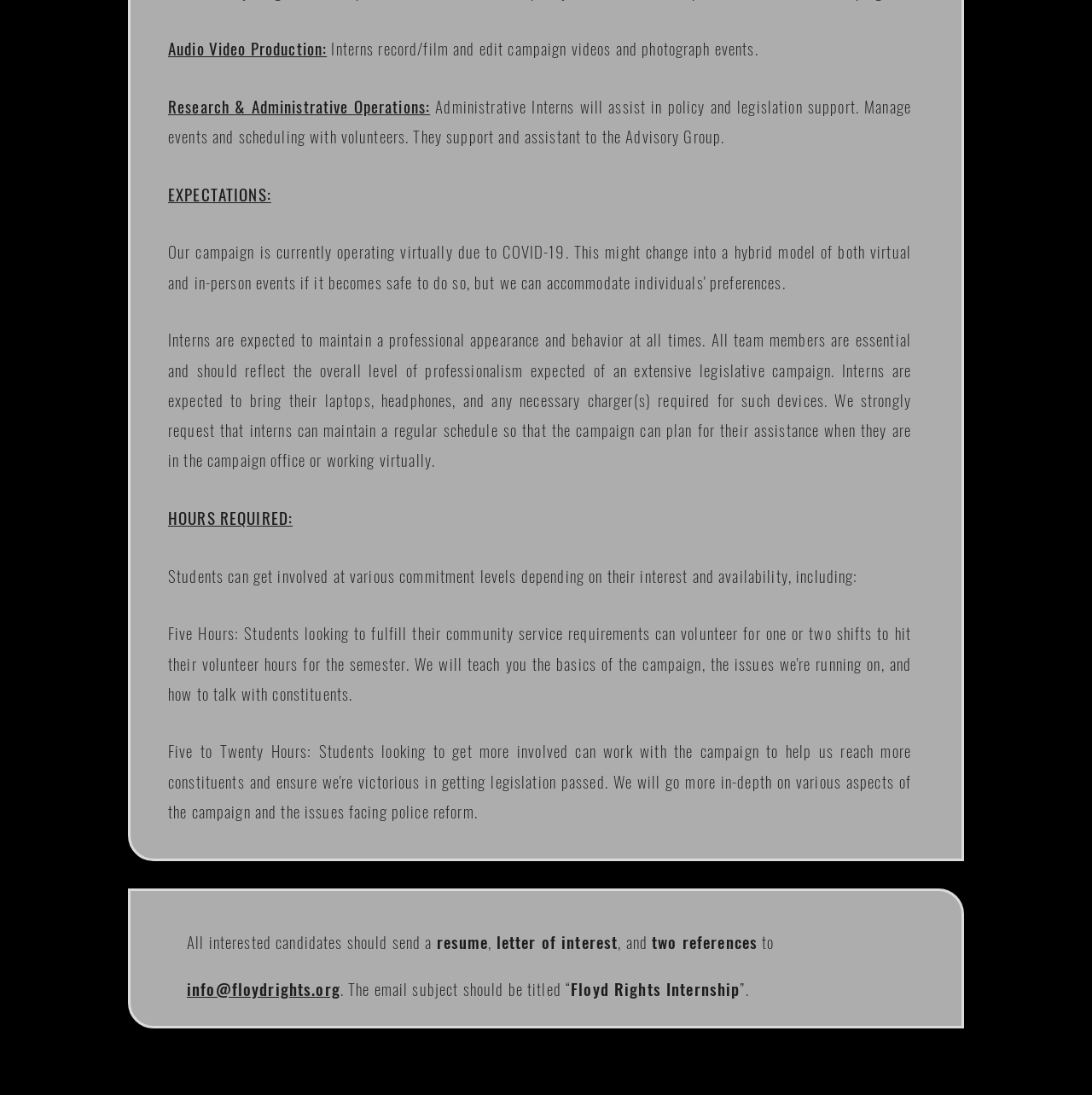Reply to the question with a single word or phrase:
What is the expected behavior of interns?

professional appearance and behavior